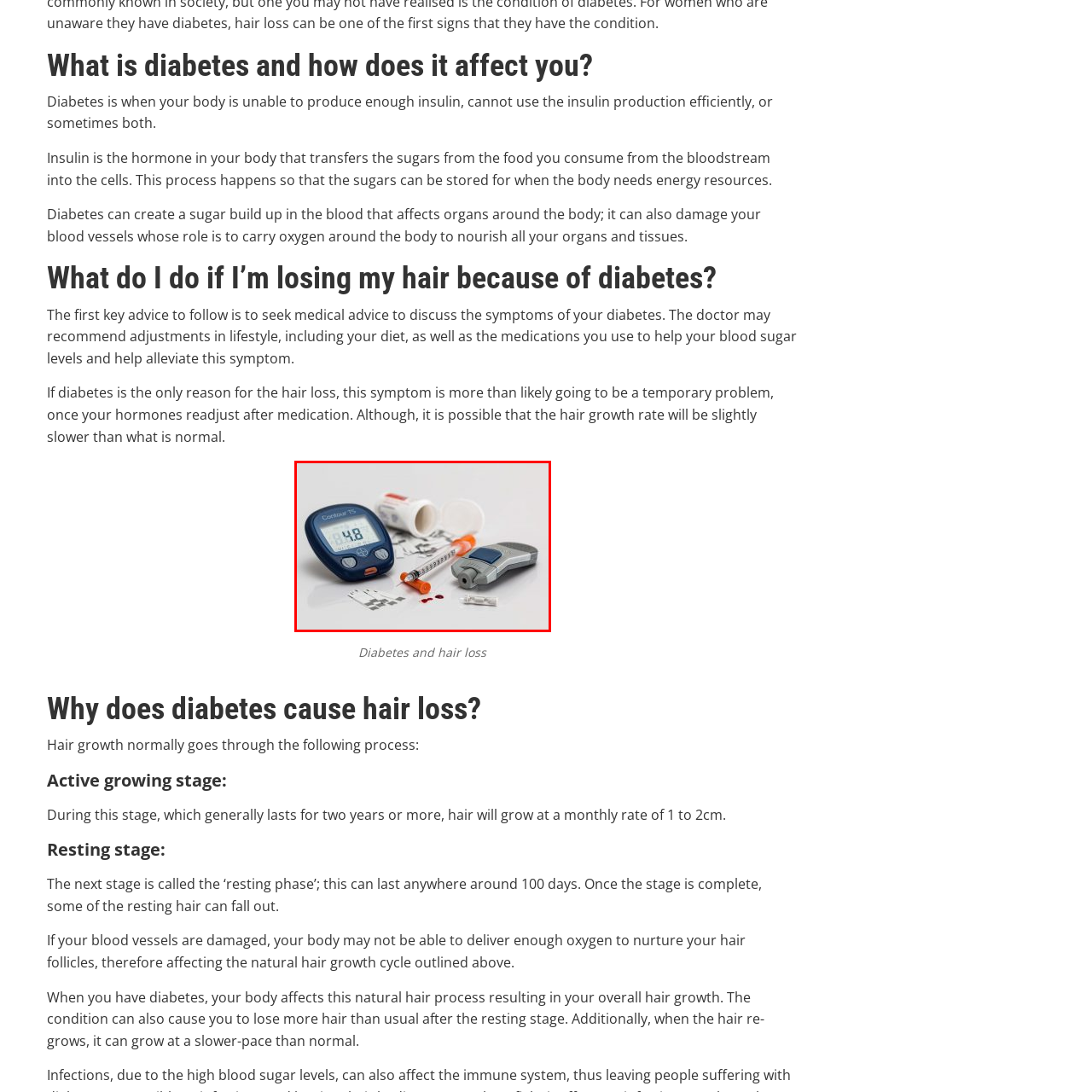Please concentrate on the part of the image enclosed by the red bounding box and answer the following question in detail using the information visible: What is the purpose of the syringe?

The syringe is likely used for insulin administration, emphasizing the importance of insulin for those with diabetes, as mentioned in the caption.